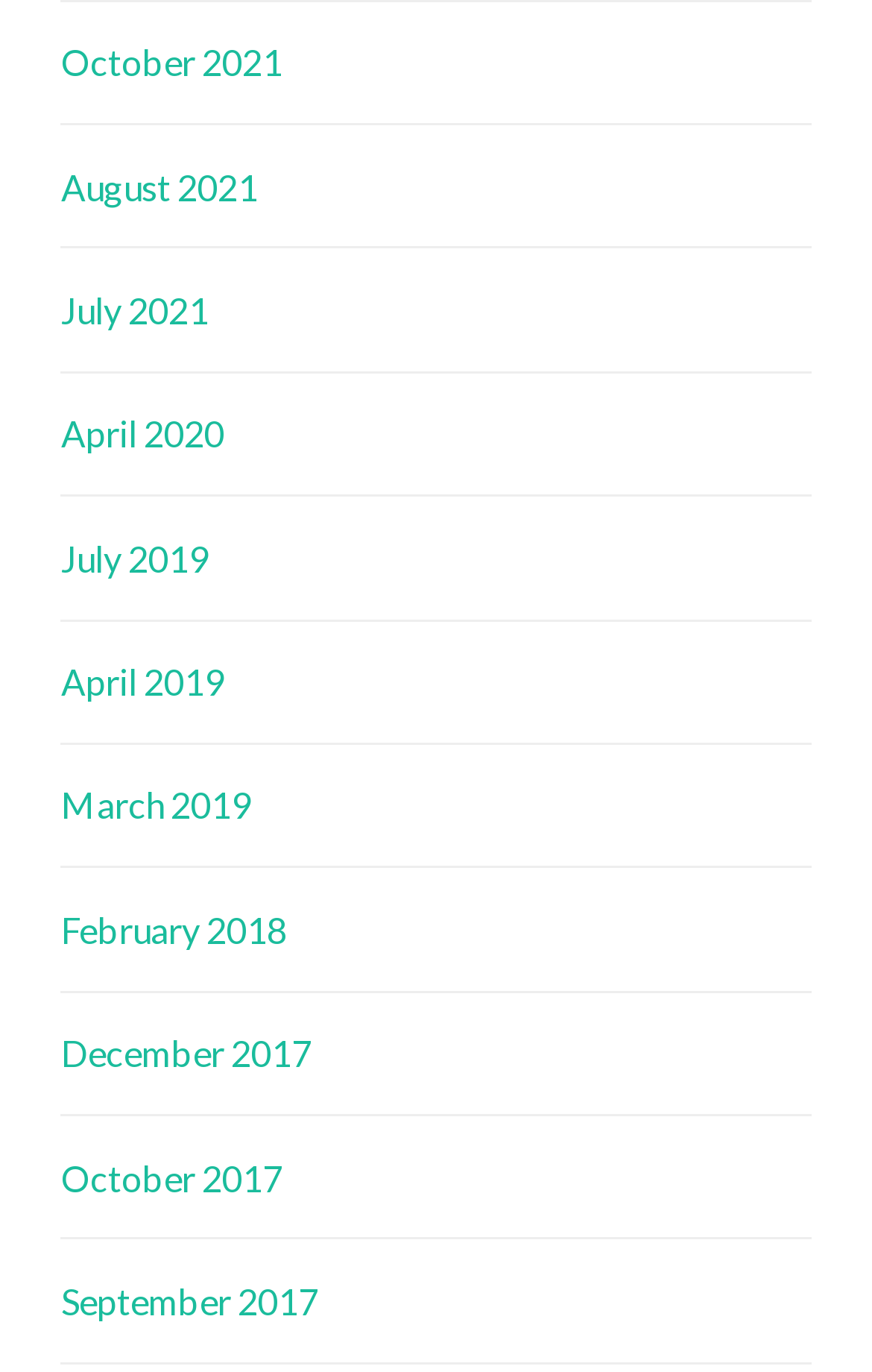Are the links arranged in chronological order?
Using the image as a reference, give an elaborate response to the question.

By examining the list of links, I can see that they are arranged in chronological order, with the most recent month and year at the top and the earliest month and year at the bottom.